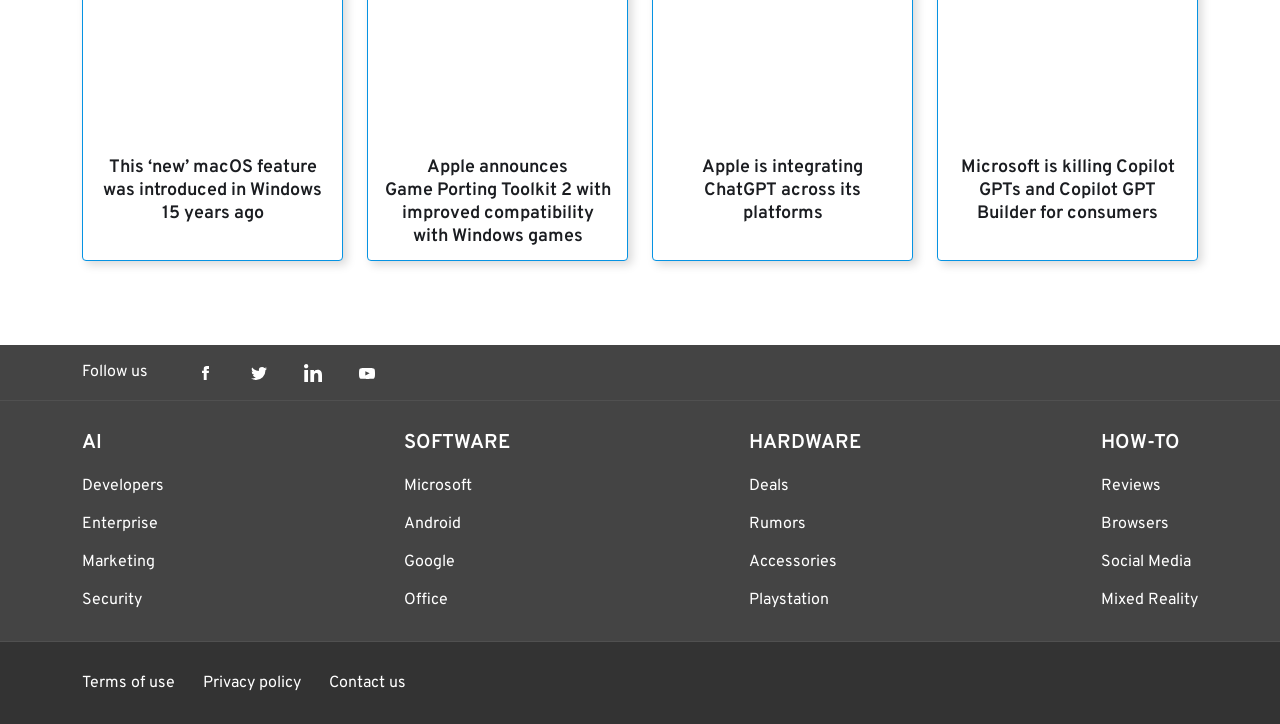Determine the bounding box coordinates of the element that should be clicked to execute the following command: "Read about Microsoft".

[0.315, 0.657, 0.368, 0.685]